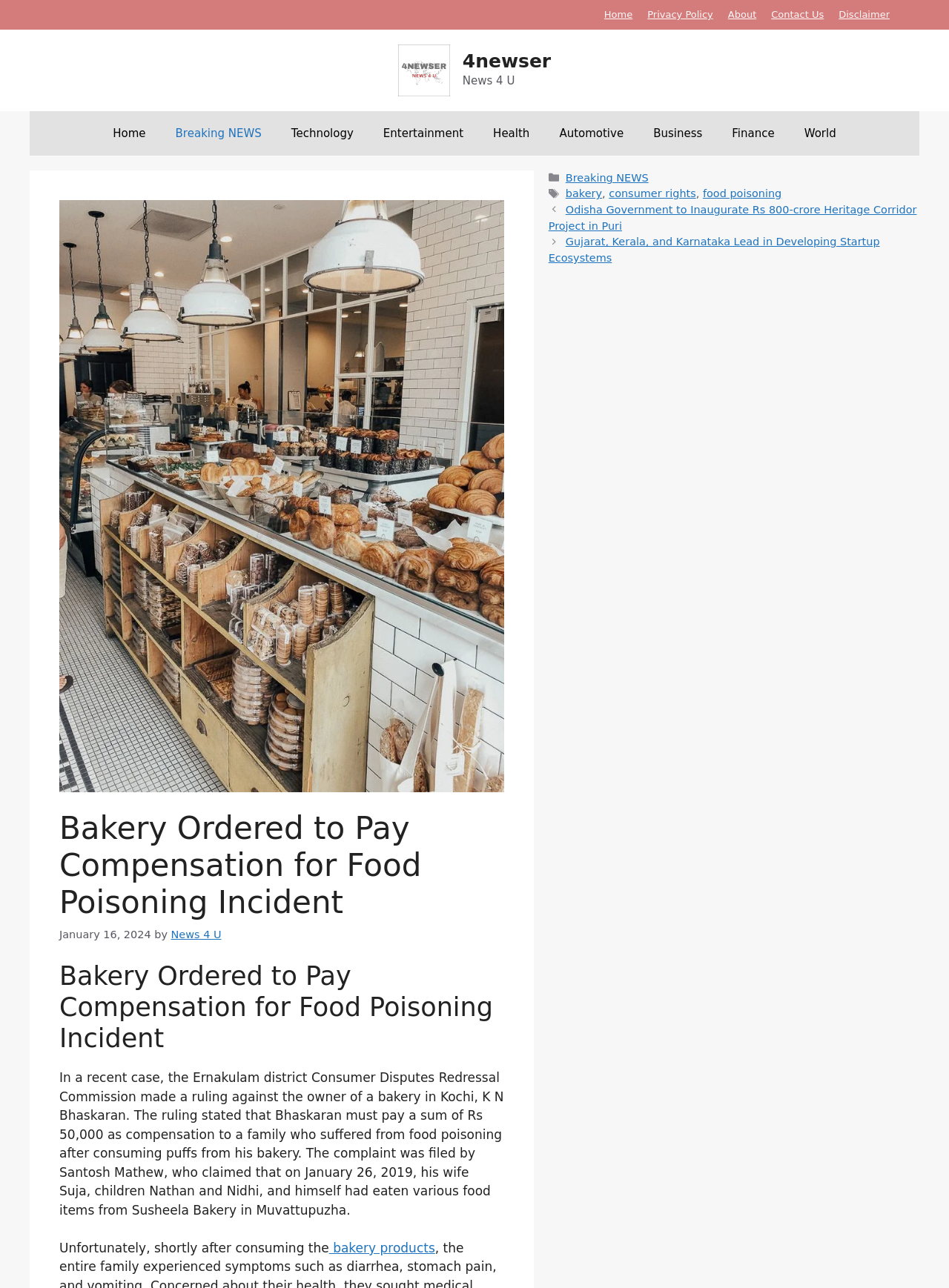Locate the bounding box coordinates of the clickable element to fulfill the following instruction: "visit breaking news category". Provide the coordinates as four float numbers between 0 and 1 in the format [left, top, right, bottom].

[0.169, 0.086, 0.291, 0.121]